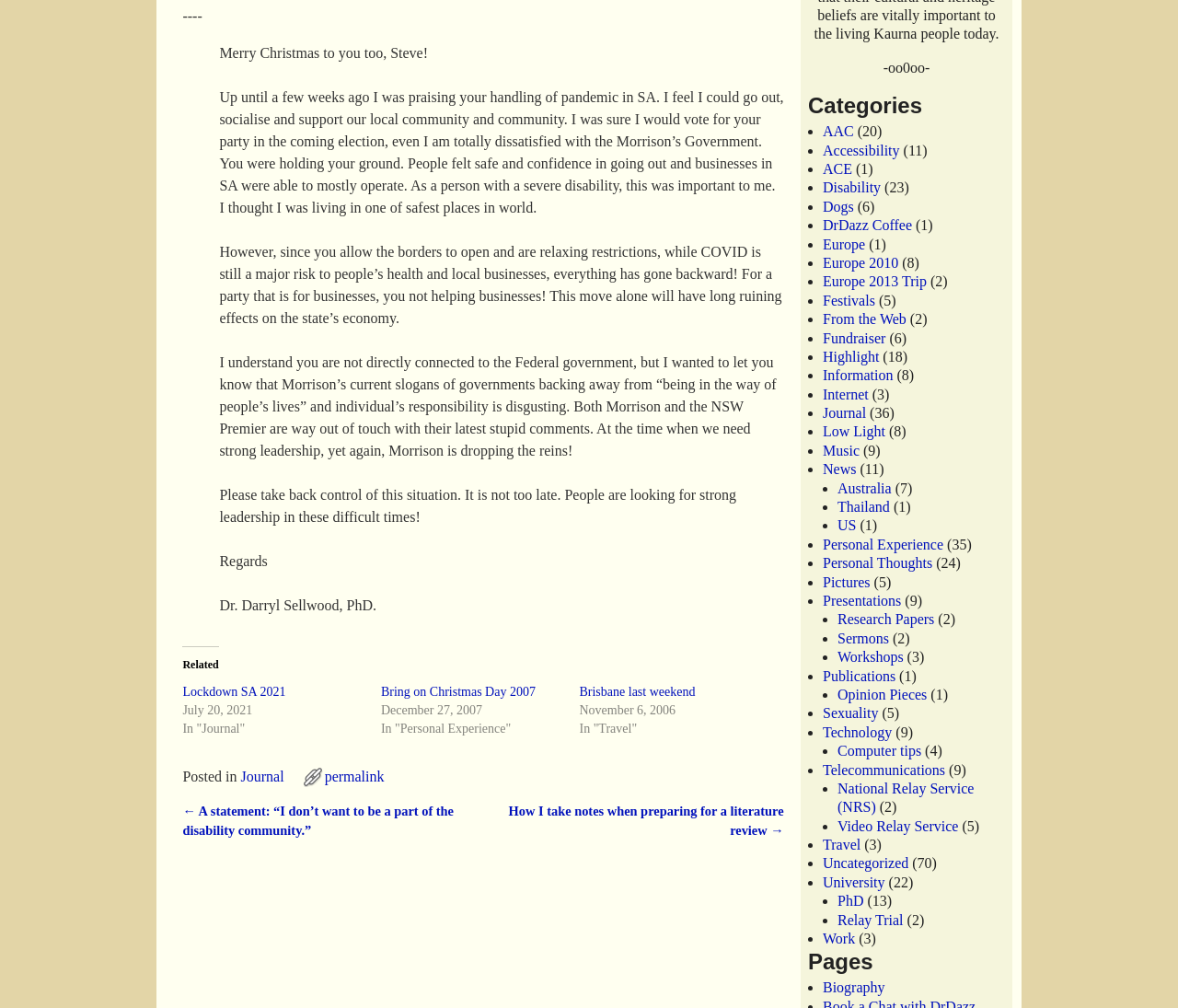Bounding box coordinates are specified in the format (top-left x, top-left y, bottom-right x, bottom-right y). All values are floating point numbers bounded between 0 and 1. Please provide the bounding box coordinate of the region this sentence describes: Brisbane last weekend

[0.492, 0.679, 0.59, 0.693]